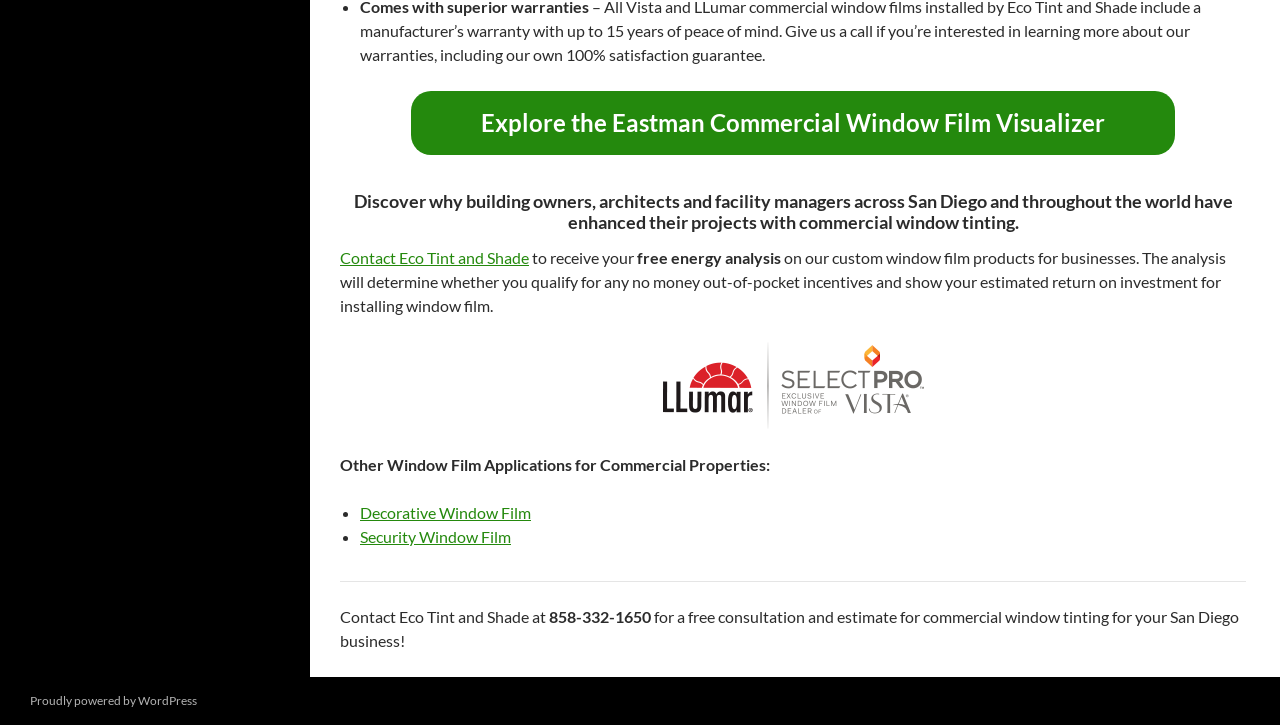What is the phone number to contact Eco Tint and Shade?
Please provide a comprehensive answer based on the information in the image.

The phone number is mentioned in the text 'Contact Eco Tint and Shade at 858-332-1650' which is located near the bottom of the webpage.